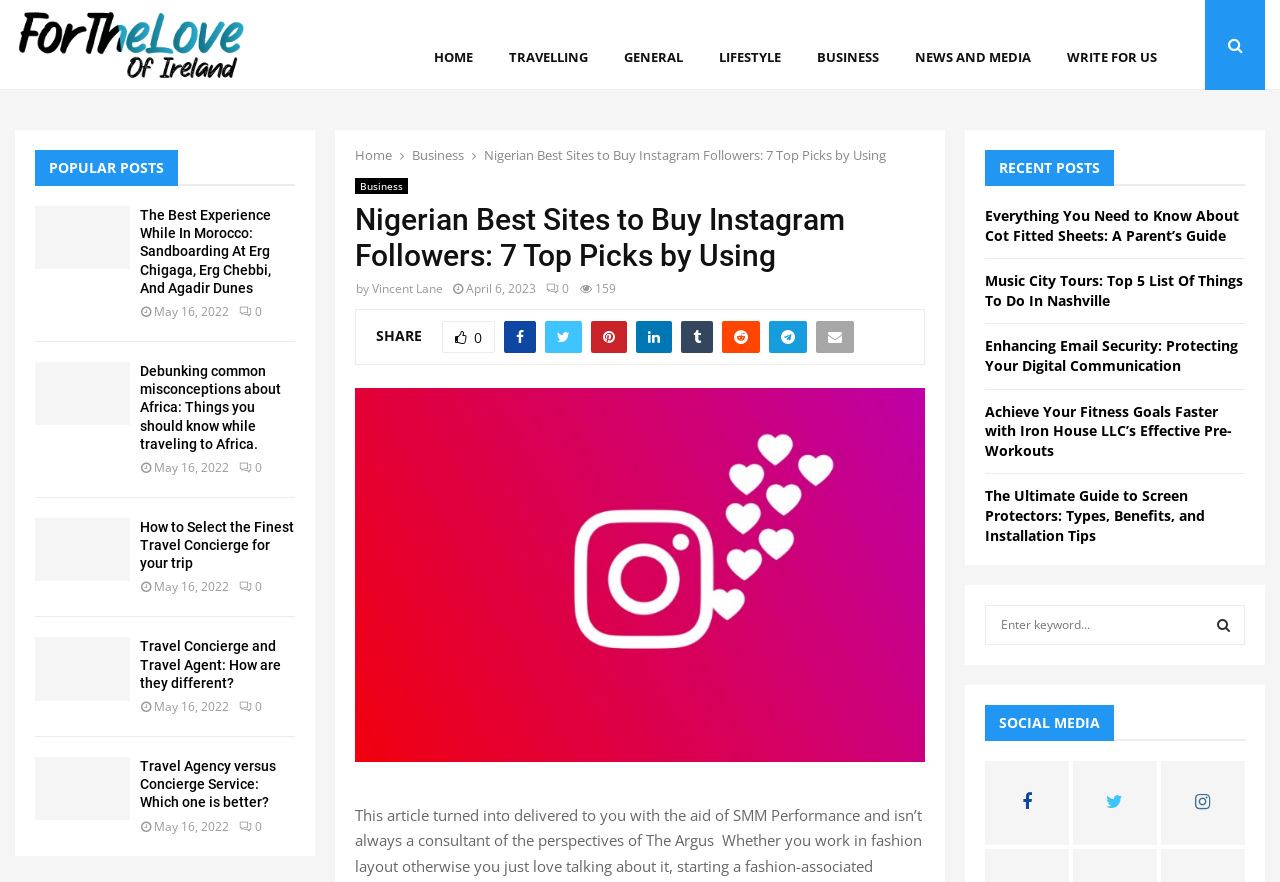Find the bounding box coordinates of the clickable element required to execute the following instruction: "Click on the HOME link". Provide the coordinates as four float numbers between 0 and 1, i.e., [left, top, right, bottom].

[0.325, 0.0, 0.384, 0.102]